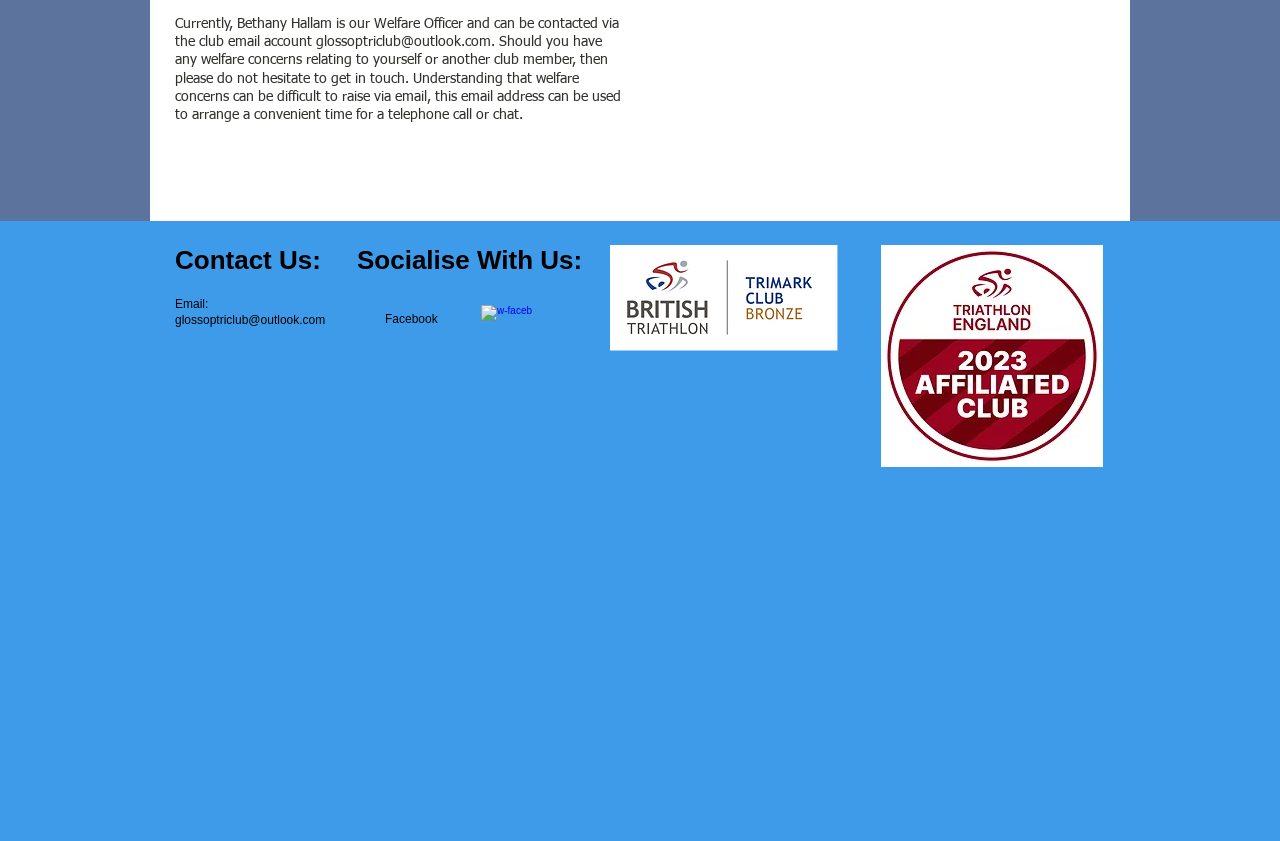Locate the UI element described by glossoptriclub@outlook.com in the provided webpage screenshot. Return the bounding box coordinates in the format (top-left x, top-left y, bottom-right x, bottom-right y), ensuring all values are between 0 and 1.

[0.137, 0.373, 0.254, 0.389]